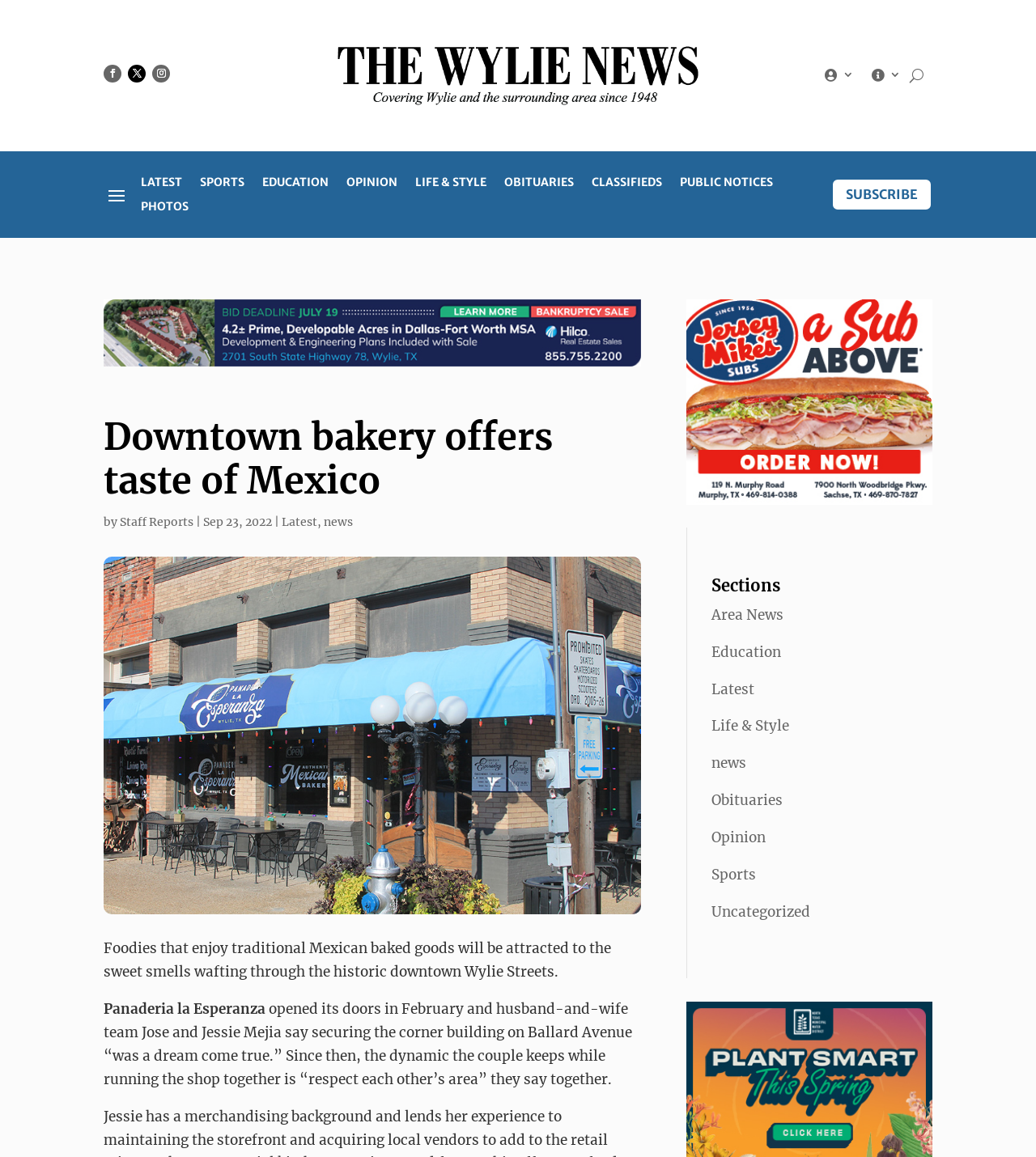Extract the bounding box coordinates for the described element: "Staff Reports". The coordinates should be represented as four float numbers between 0 and 1: [left, top, right, bottom].

[0.116, 0.444, 0.187, 0.457]